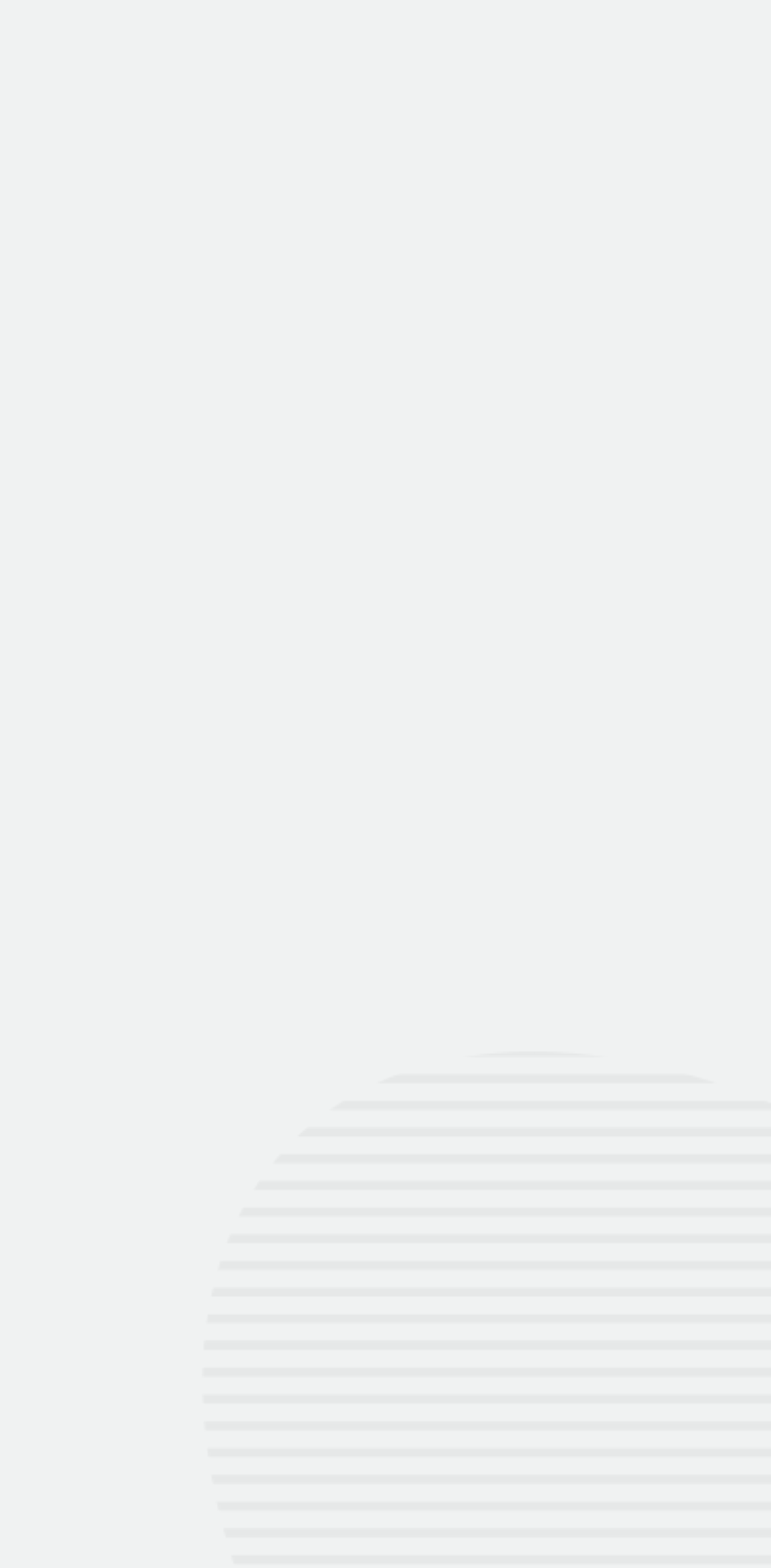Determine the bounding box for the described UI element: "value="Send"".

[0.194, 0.68, 0.621, 0.738]